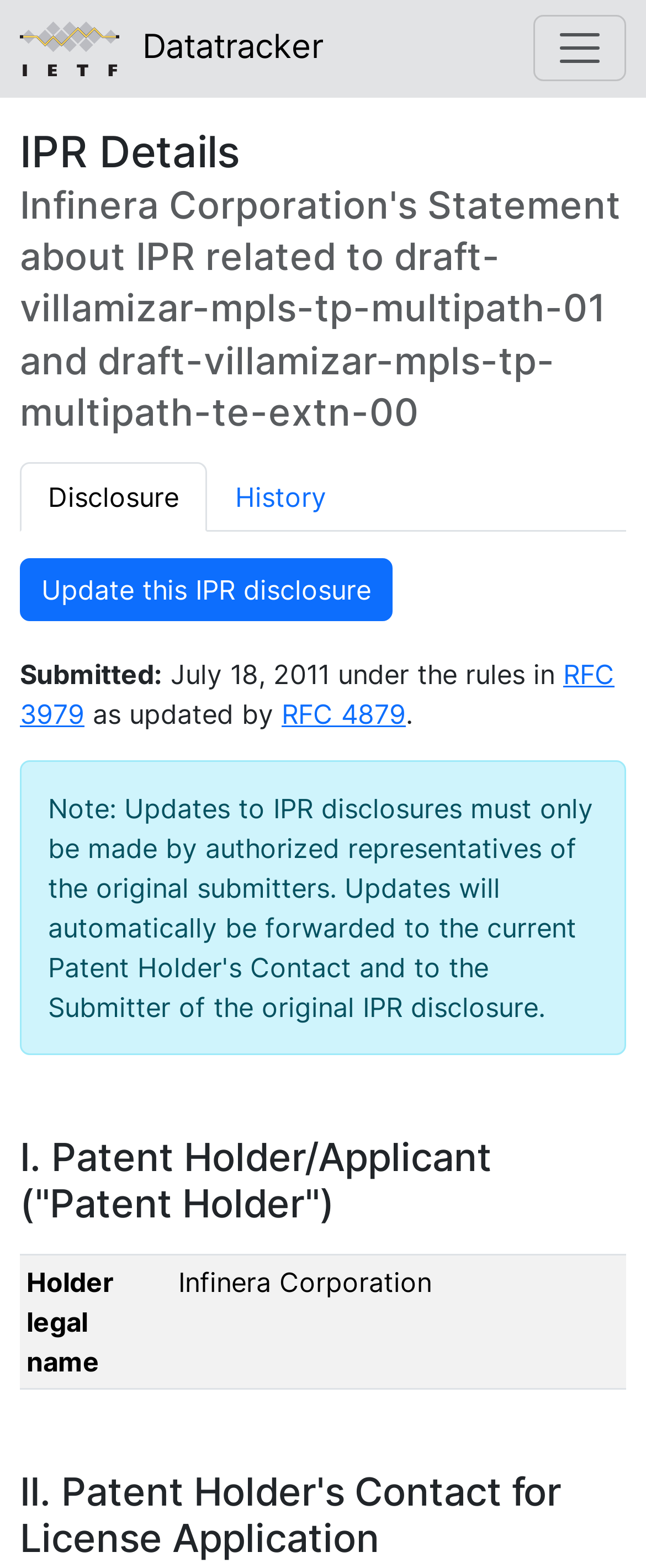Find the bounding box coordinates of the area to click in order to follow the instruction: "View the previous page".

None